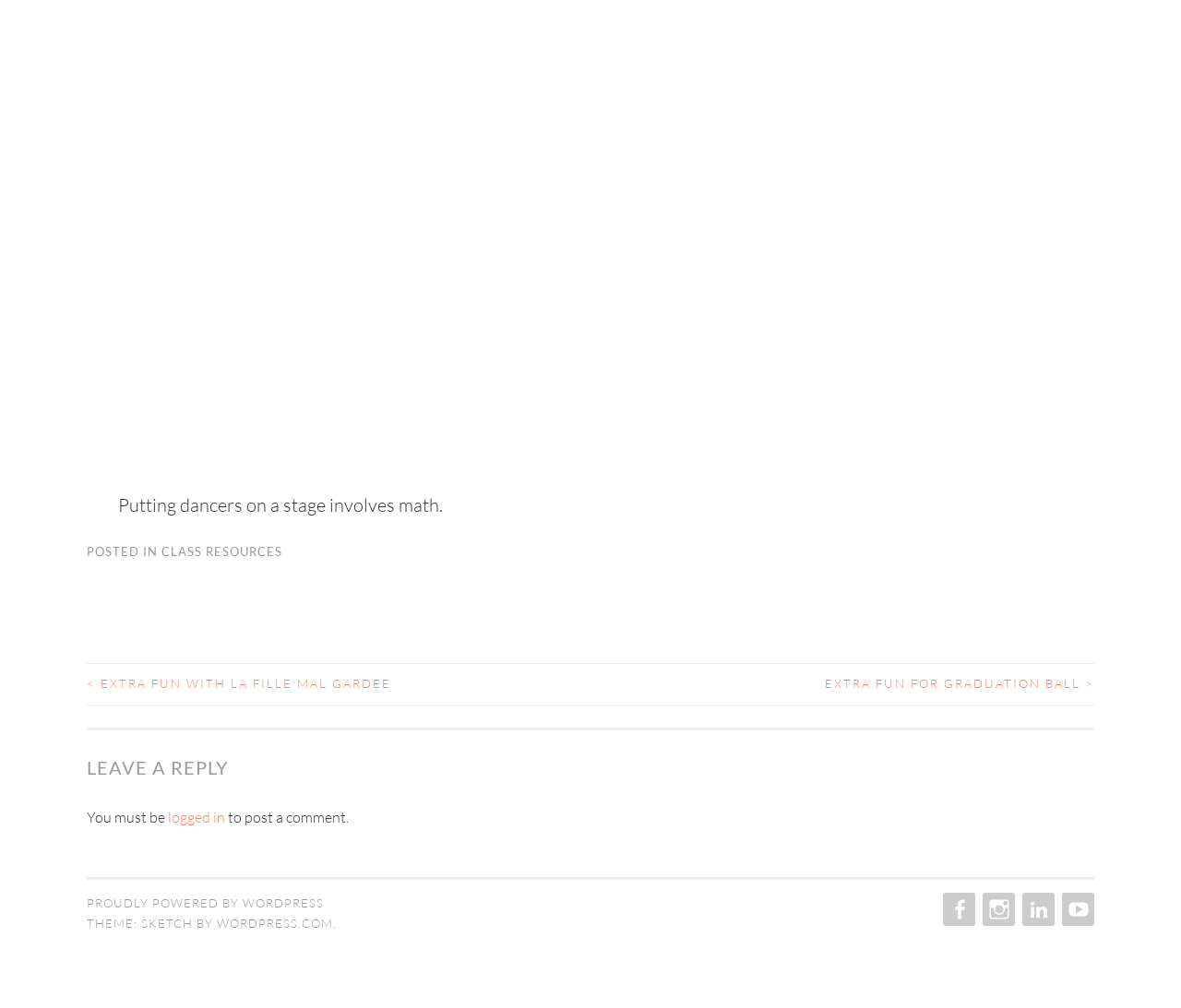Please determine the bounding box coordinates of the area that needs to be clicked to complete this task: 'Click on the link to log in'. The coordinates must be four float numbers between 0 and 1, formatted as [left, top, right, bottom].

[0.142, 0.802, 0.191, 0.82]